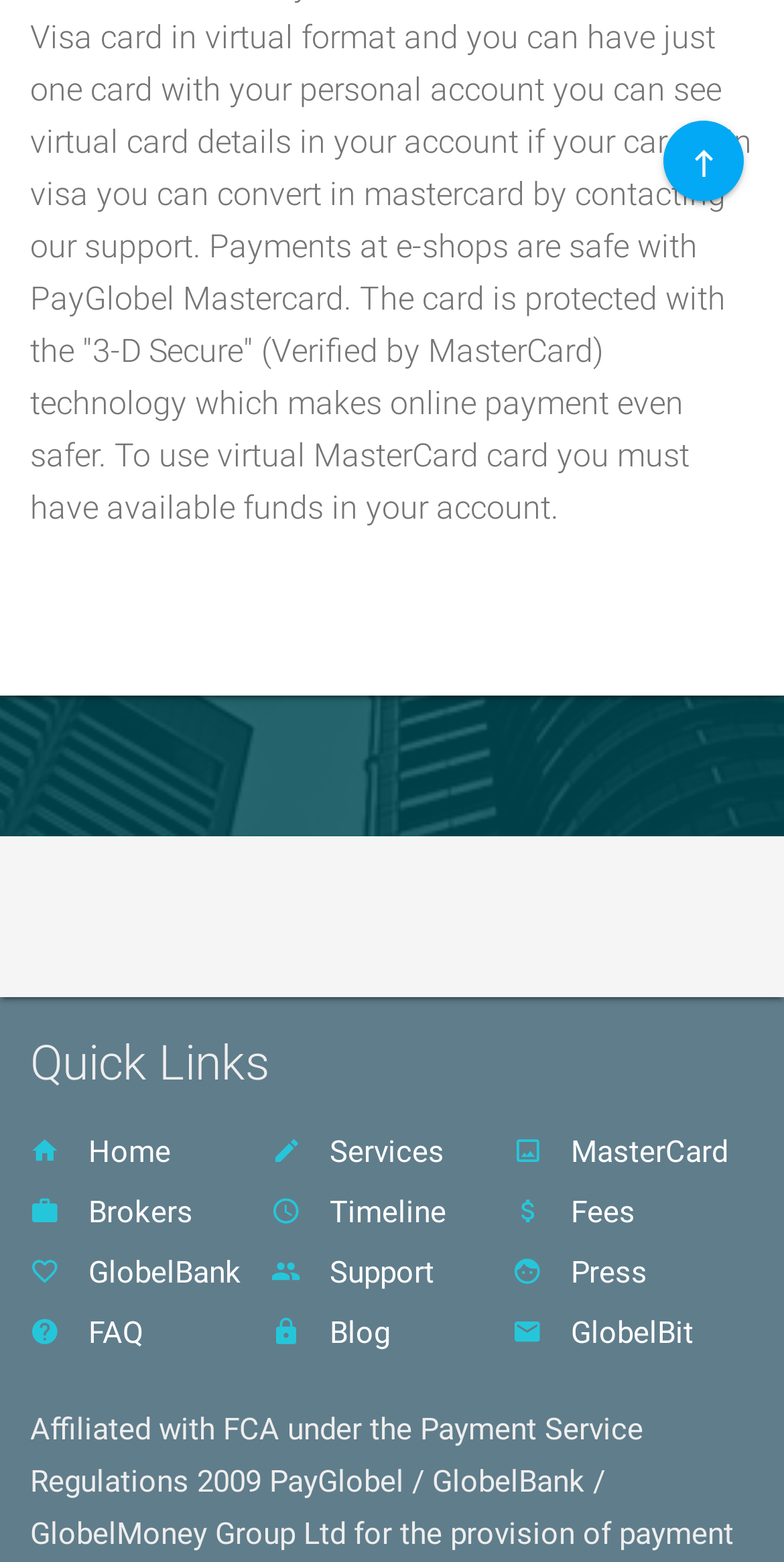Please identify the bounding box coordinates of the element's region that needs to be clicked to fulfill the following instruction: "check mastercard". The bounding box coordinates should consist of four float numbers between 0 and 1, i.e., [left, top, right, bottom].

[0.654, 0.718, 0.961, 0.756]